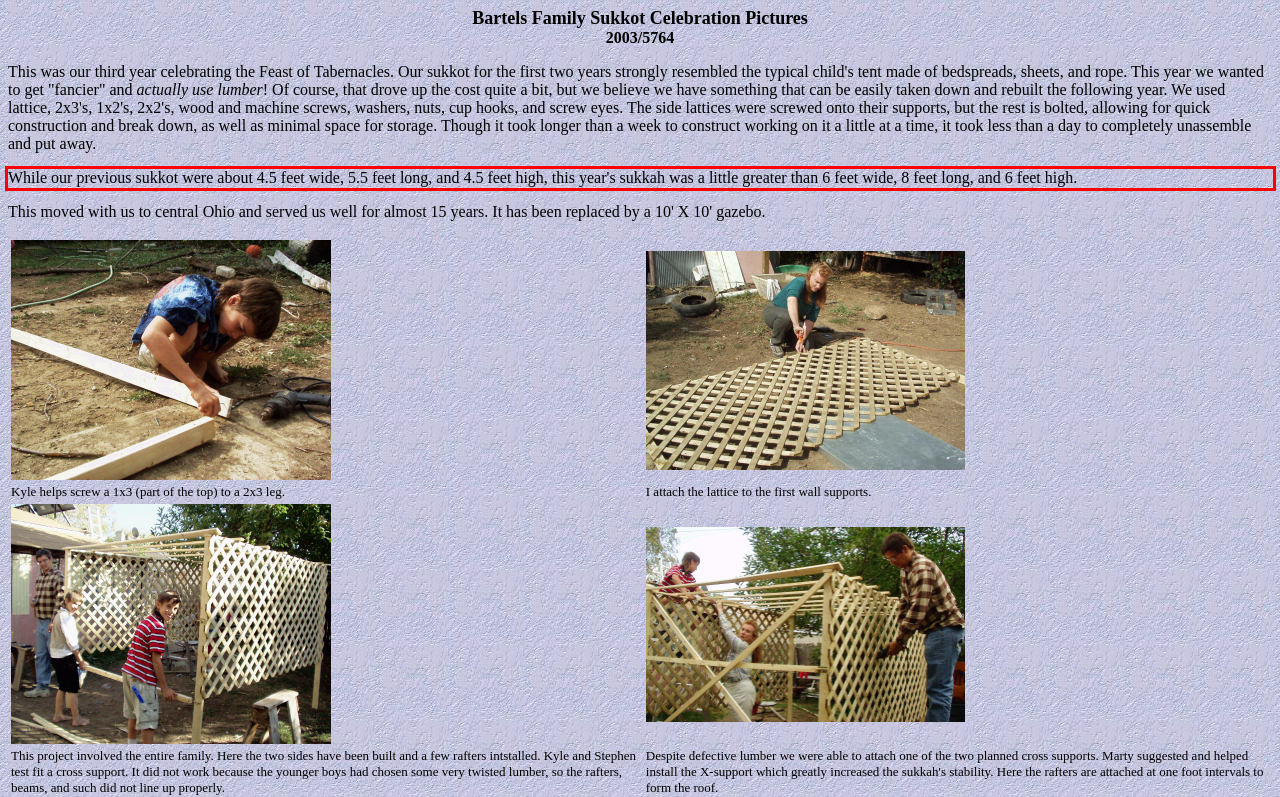You have a screenshot of a webpage, and there is a red bounding box around a UI element. Utilize OCR to extract the text within this red bounding box.

While our previous sukkot were about 4.5 feet wide, 5.5 feet long, and 4.5 feet high, this year's sukkah was a little greater than 6 feet wide, 8 feet long, and 6 feet high.